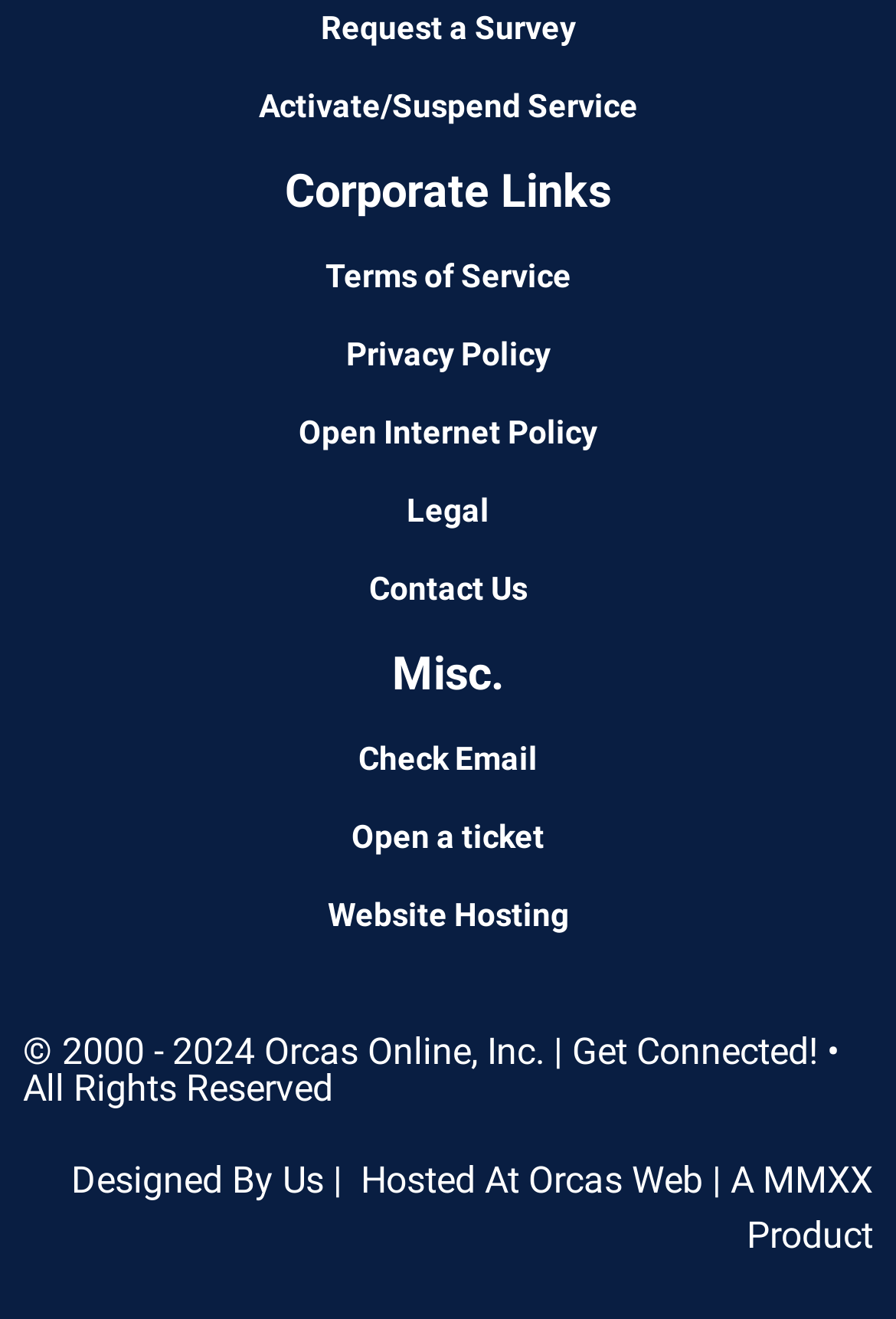How many headings are there on the webpage?
Please provide a detailed answer to the question.

There are 12 heading elements on the webpage, each with a unique text content. They are 'Request a Survey', 'Activate/Suspend Service', 'Corporate Links', 'Terms of Service', 'Privacy Policy', 'Open Internet Policy', 'Legal', 'Contact Us', 'Misc.', 'Check Email', 'Open a ticket', and 'Website Hosting'.